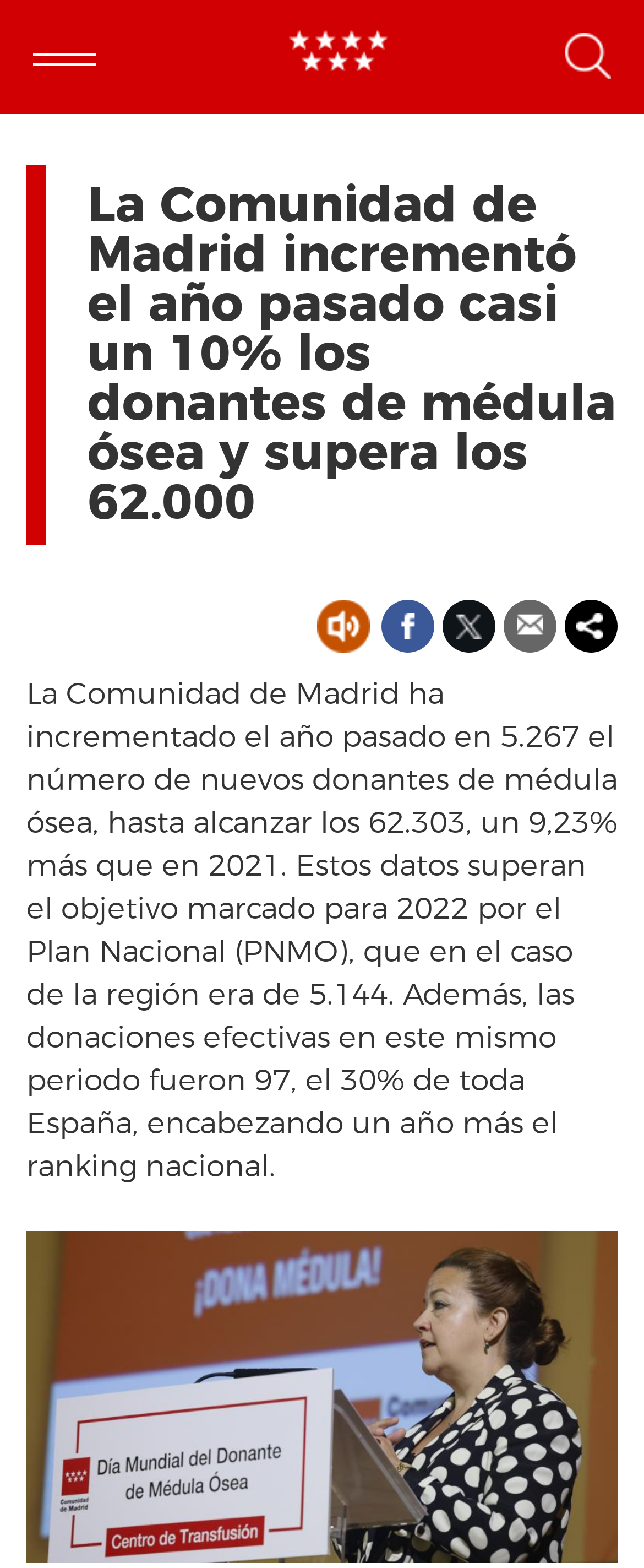How many effective donations were made in the same period?
Provide a detailed answer to the question using information from the image.

The answer can be found in the StaticText element which states 'las donaciones efectivas en este mismo periodo fueron 97, el 30% de toda España, encabezando un año más el ranking nacional.'